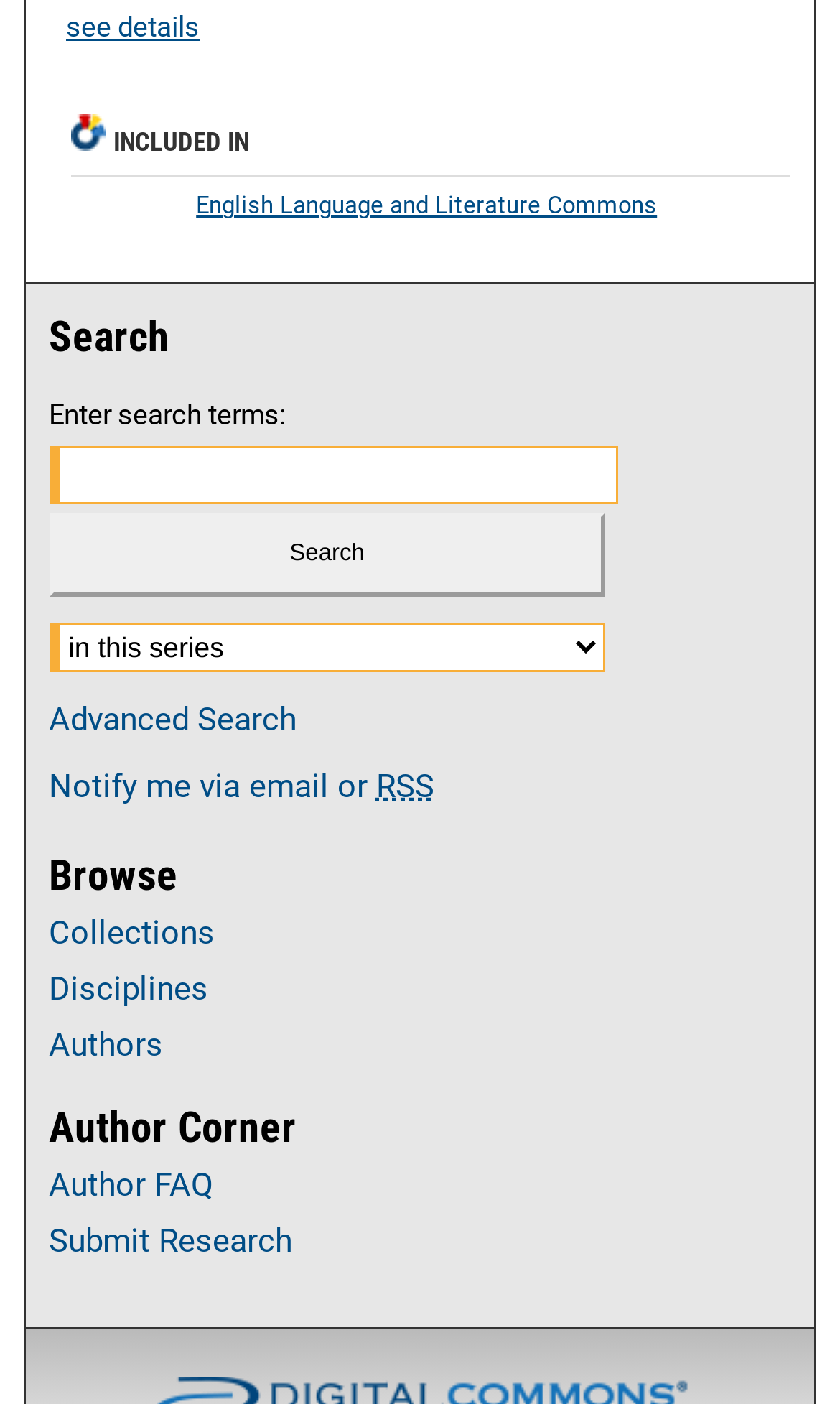Determine the bounding box coordinates of the section I need to click to execute the following instruction: "Browse collections". Provide the coordinates as four float numbers between 0 and 1, i.e., [left, top, right, bottom].

[0.058, 0.607, 0.942, 0.635]